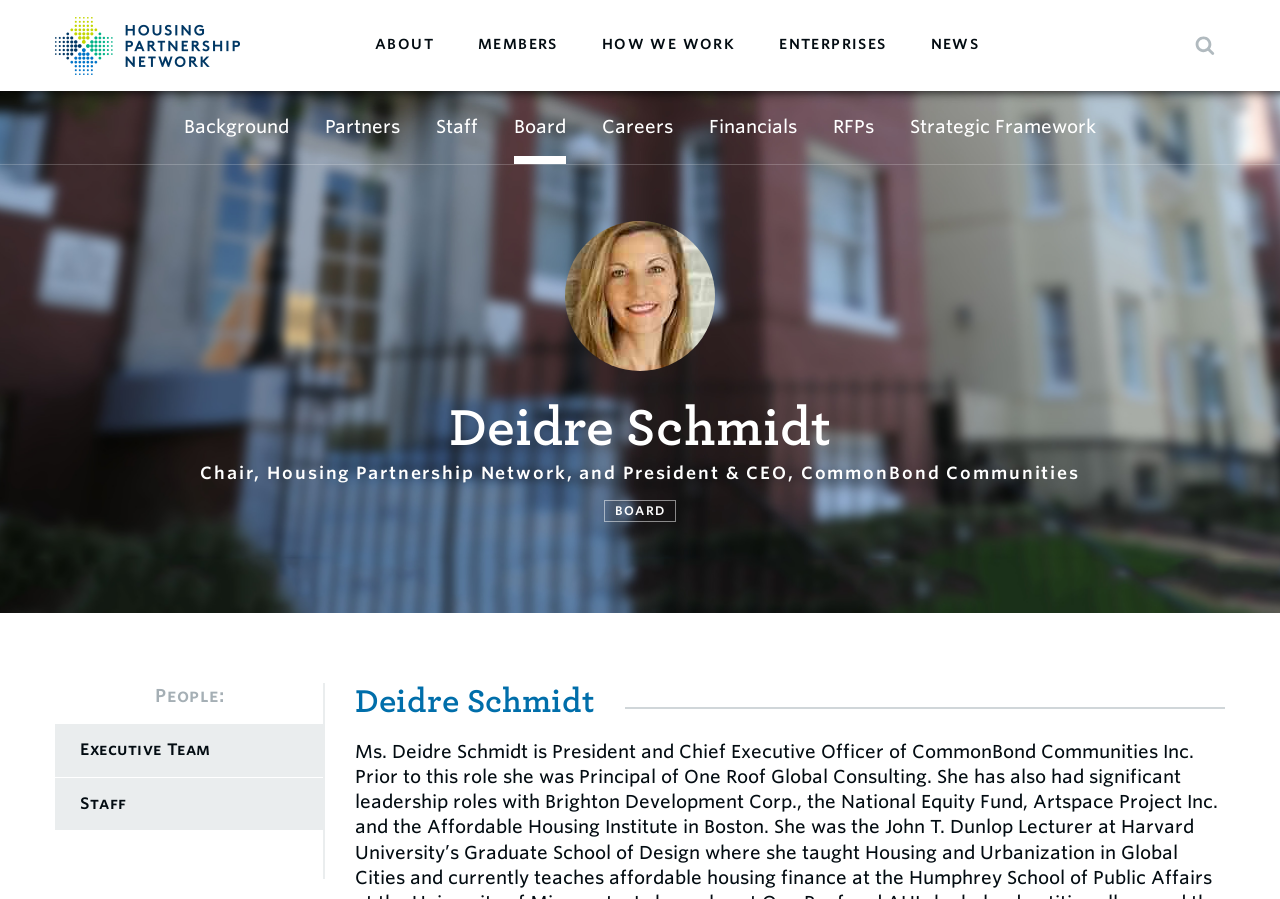Identify the bounding box coordinates of the region that needs to be clicked to carry out this instruction: "Search for something". Provide these coordinates as four float numbers ranging from 0 to 1, i.e., [left, top, right, bottom].

[0.902, 0.0, 0.957, 0.1]